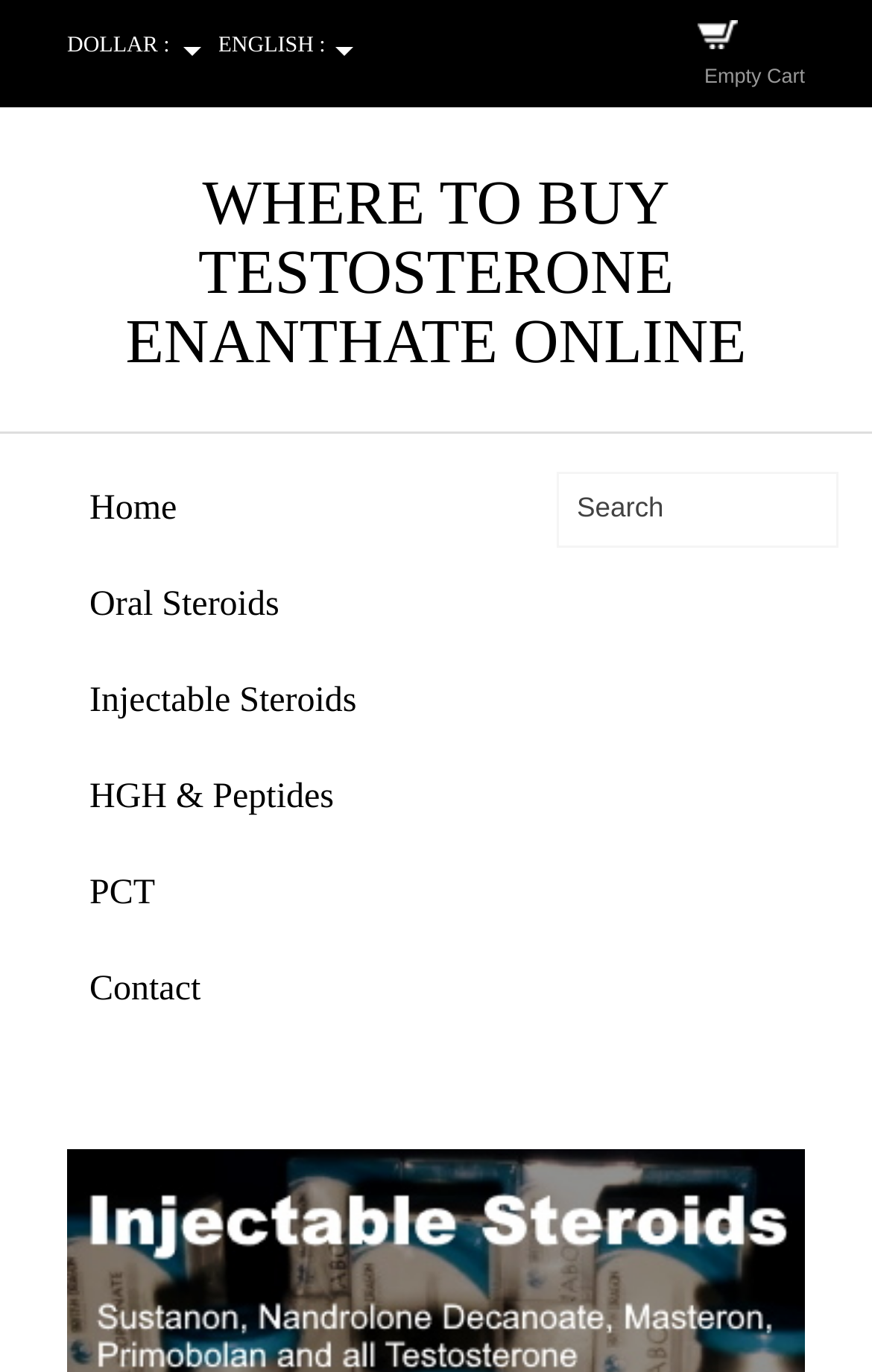Provide a one-word or brief phrase answer to the question:
What is the purpose of the textbox?

Search